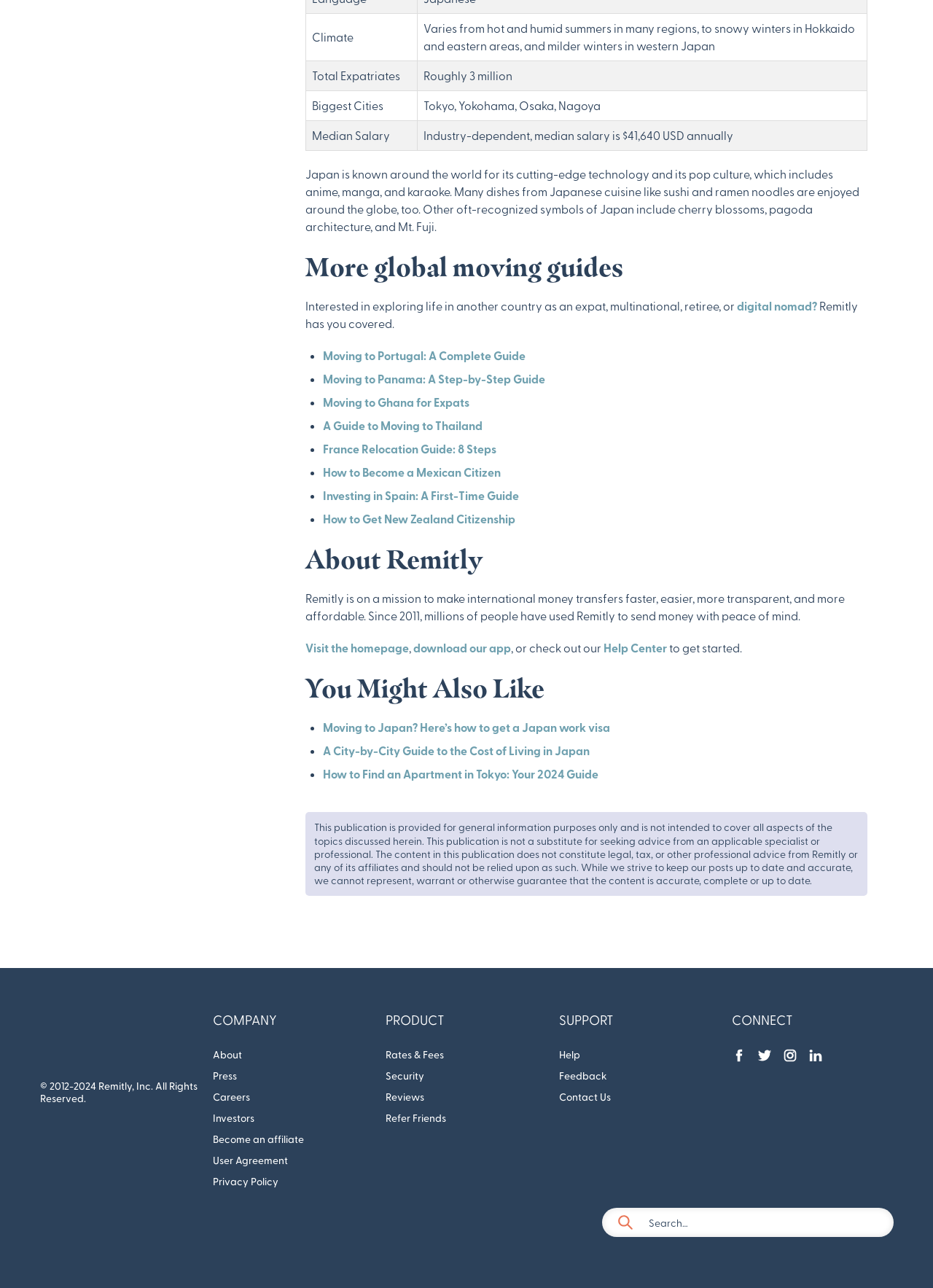Pinpoint the bounding box coordinates of the clickable area needed to execute the instruction: "Read about the cost of living in Japan". The coordinates should be specified as four float numbers between 0 and 1, i.e., [left, top, right, bottom].

[0.346, 0.577, 0.632, 0.588]